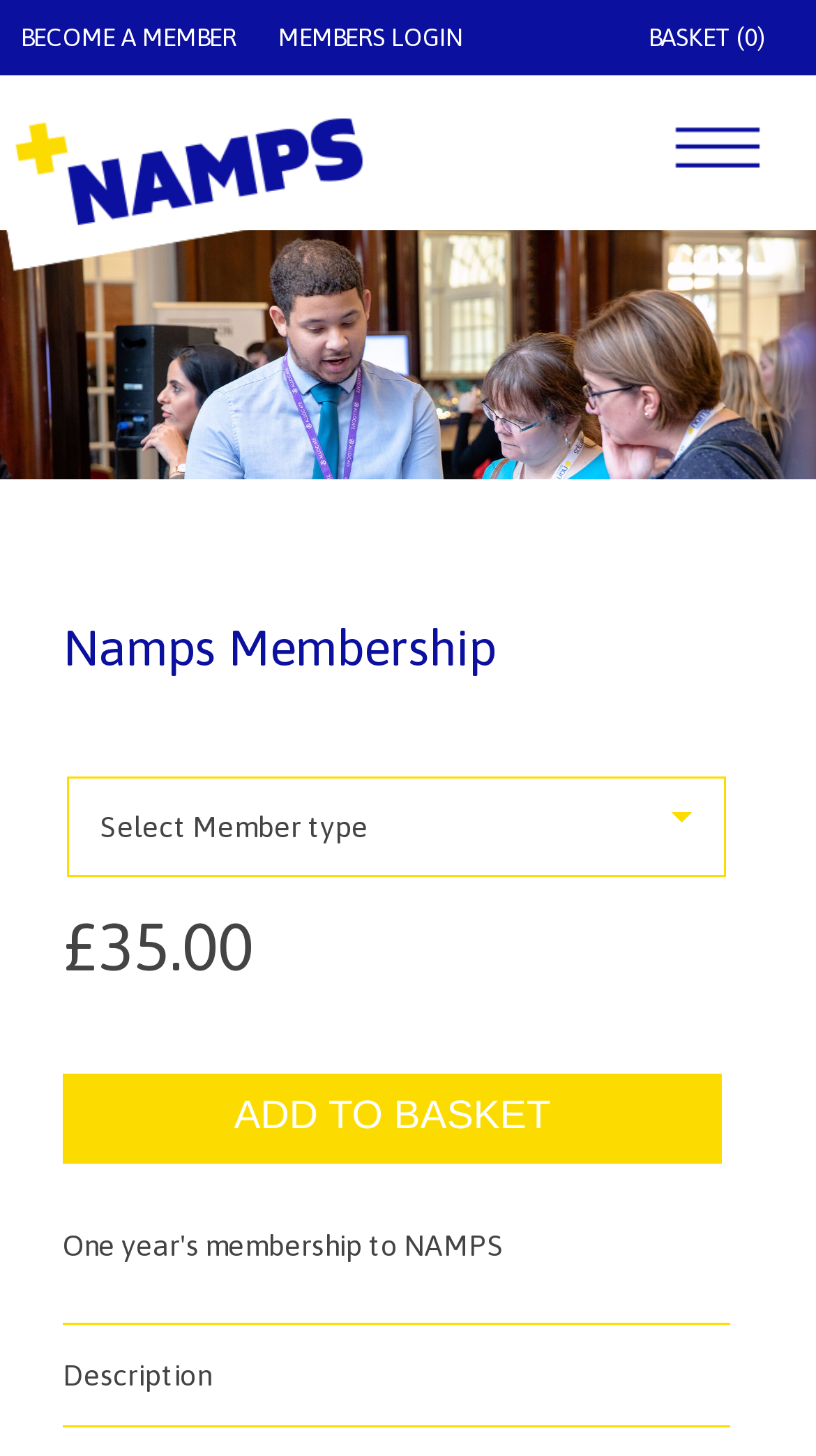Using a single word or phrase, answer the following question: 
What is the purpose of the button?

Add to Basket